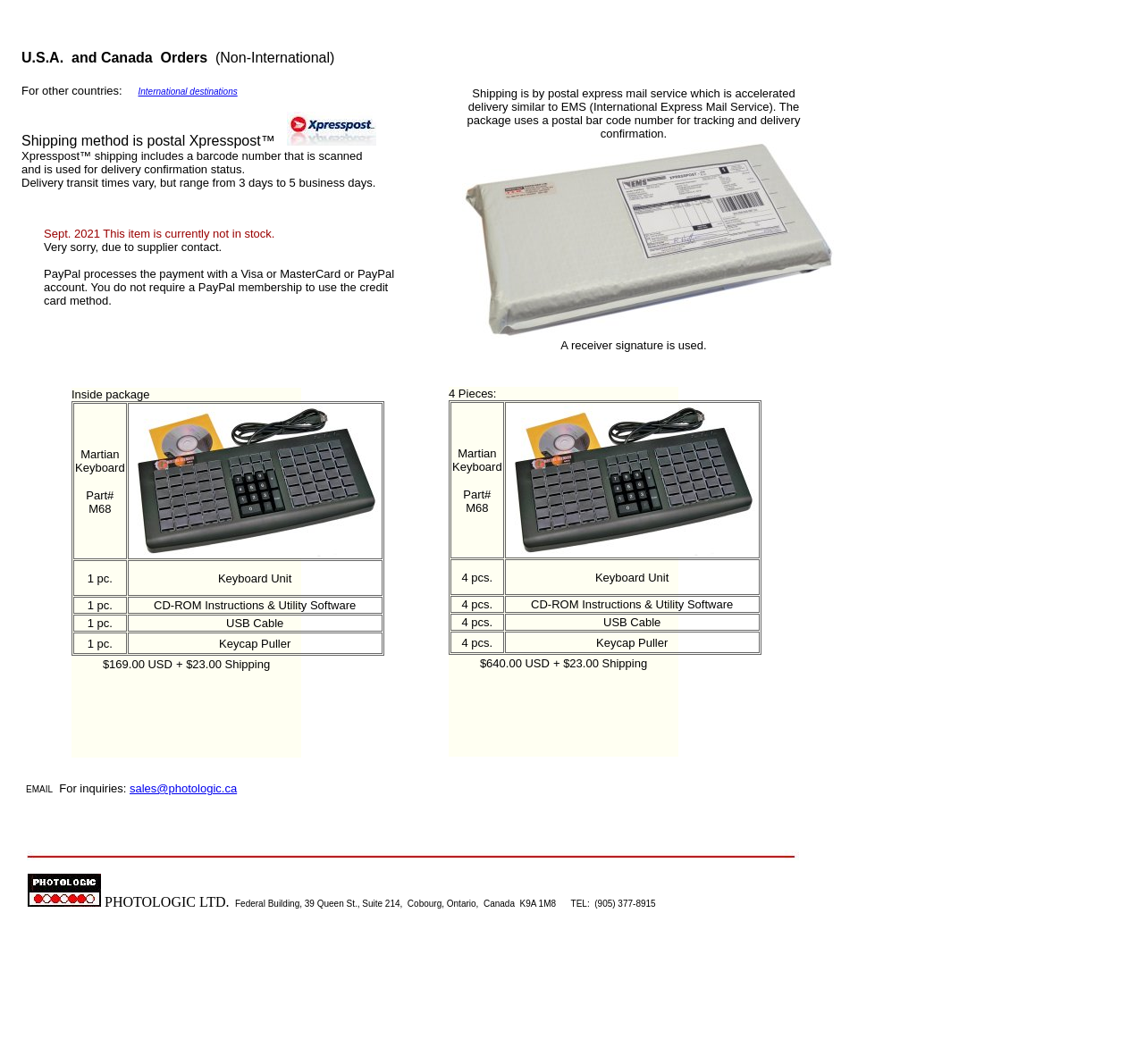Analyze and describe the webpage in a detailed narrative.

This webpage is about shipping information for the Martian Keyboard M68. At the top, there is a brief description of the shipping method, which is postal express mail service with tracking and delivery confirmation. Below this, there is an image, likely a logo or icon related to the shipping method.

To the left, there is a section about U.S.A. and Canada orders, with a note about non-international orders. Below this, there is a link to international destinations. Further down, there is information about the shipping method for other countries, which is postal Xpresspost, including a barcode number for tracking and delivery confirmation.

On the right side, there is a table with details about the package contents, including the Martian Keyboard Part# M68, CD-ROM instructions and utility software, USB cable, and keycap puller. The table has two rows, one for a single piece and another for a 4-piece set.

Below the table, there are prices listed, including $169.00 USD for a single piece and $640.00 USD for a 4-piece set, both with an additional $23.00 shipping fee.

At the bottom of the page, there is a section with contact information, including an email address and a physical address in Cobourg, Ontario, Canada. There are also two images, likely logos or icons, and a link to PayPal for payment processing.